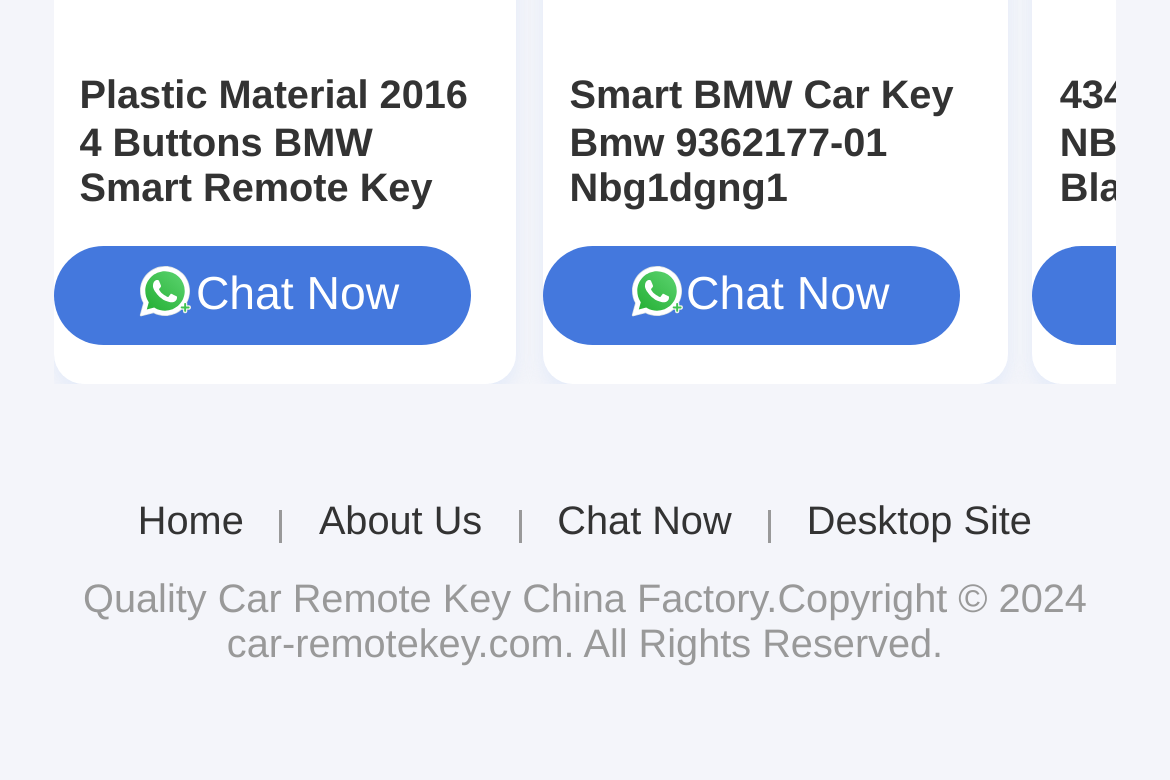Based on the image, please respond to the question with as much detail as possible:
What is the purpose of the 'Desktop Site' link?

The 'Desktop Site' link is likely provided to allow users to access the desktop version of the website, which may have a different layout or features compared to the current version.